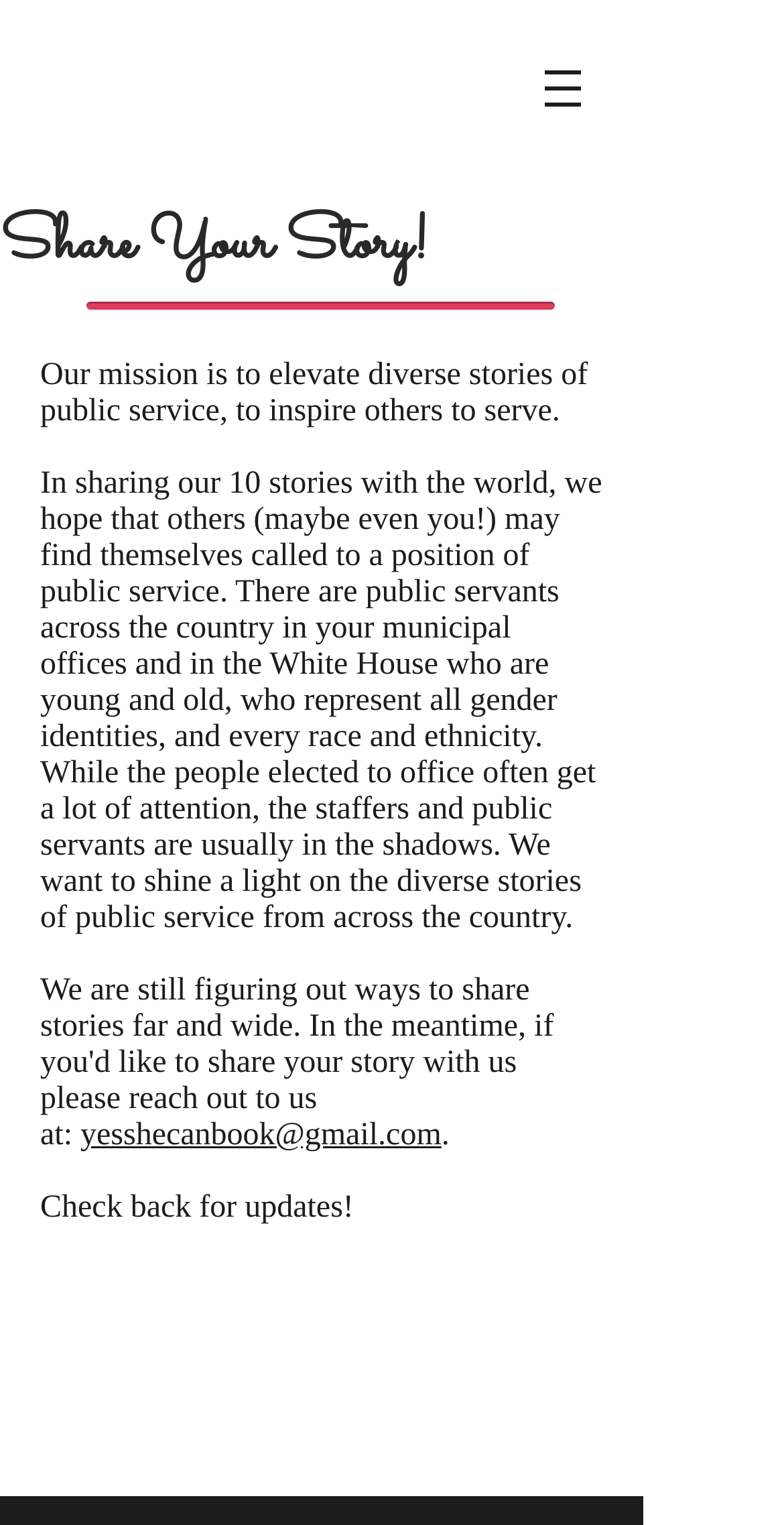What is the email address provided on the webpage?
Please analyze the image and answer the question with as much detail as possible.

The email address provided on the webpage is yesshecanbook@gmail.com, which is a link element on the webpage.